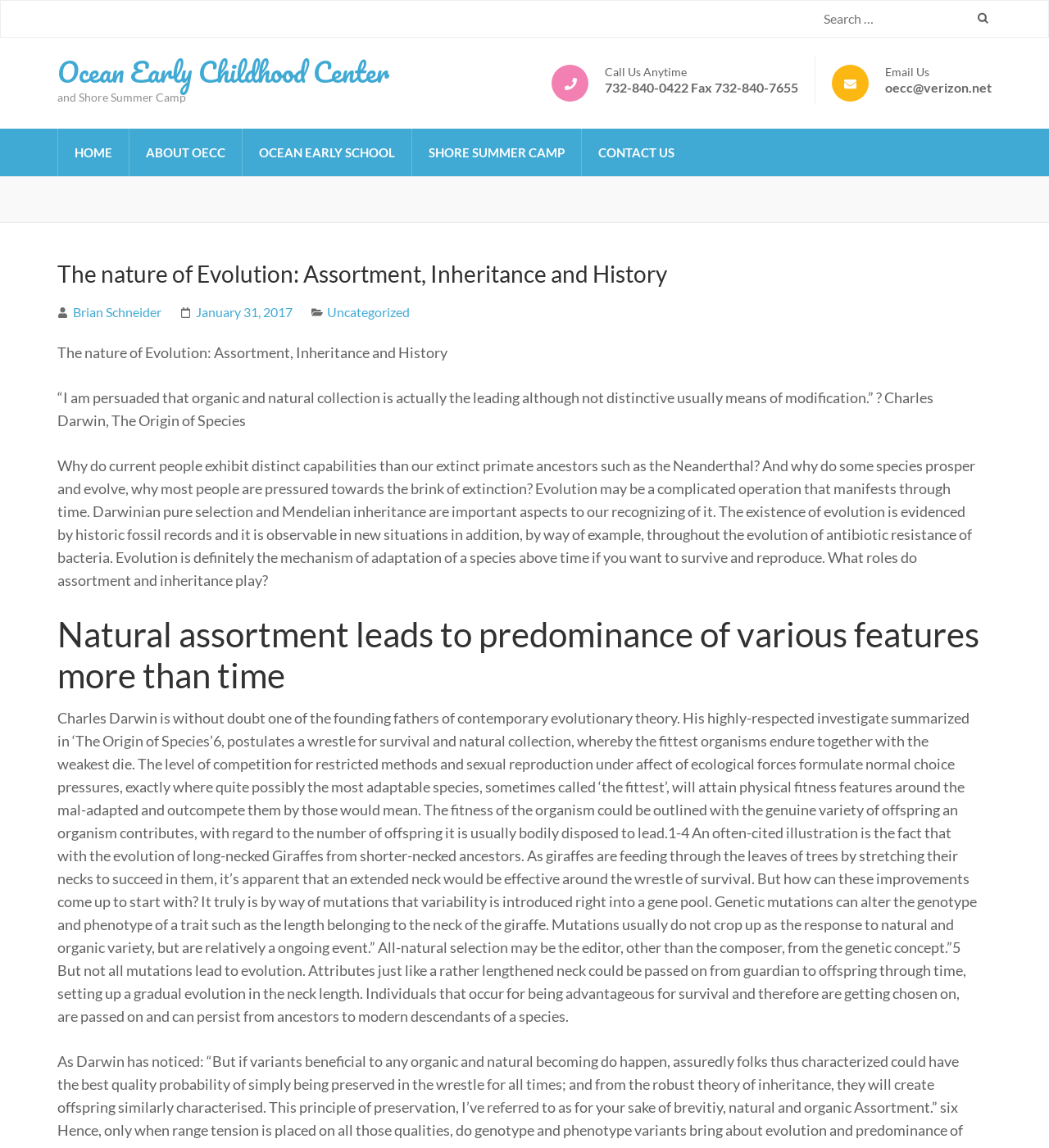What is the name of the center? Analyze the screenshot and reply with just one word or a short phrase.

Ocean Early Childhood Center